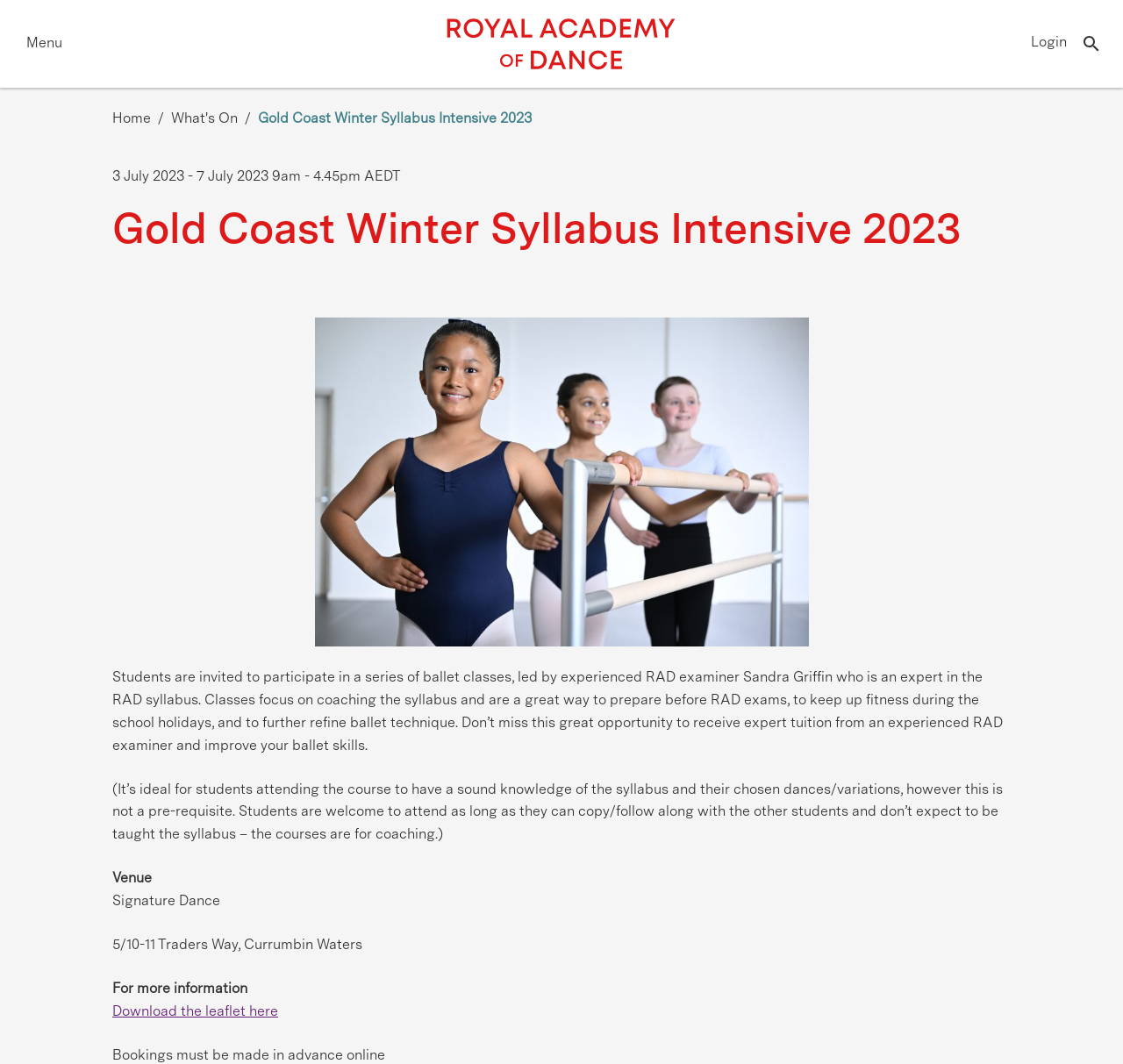Please provide the bounding box coordinates for the element that needs to be clicked to perform the following instruction: "Login to the system". The coordinates should be given as four float numbers between 0 and 1, i.e., [left, top, right, bottom].

[0.918, 0.0, 0.95, 0.082]